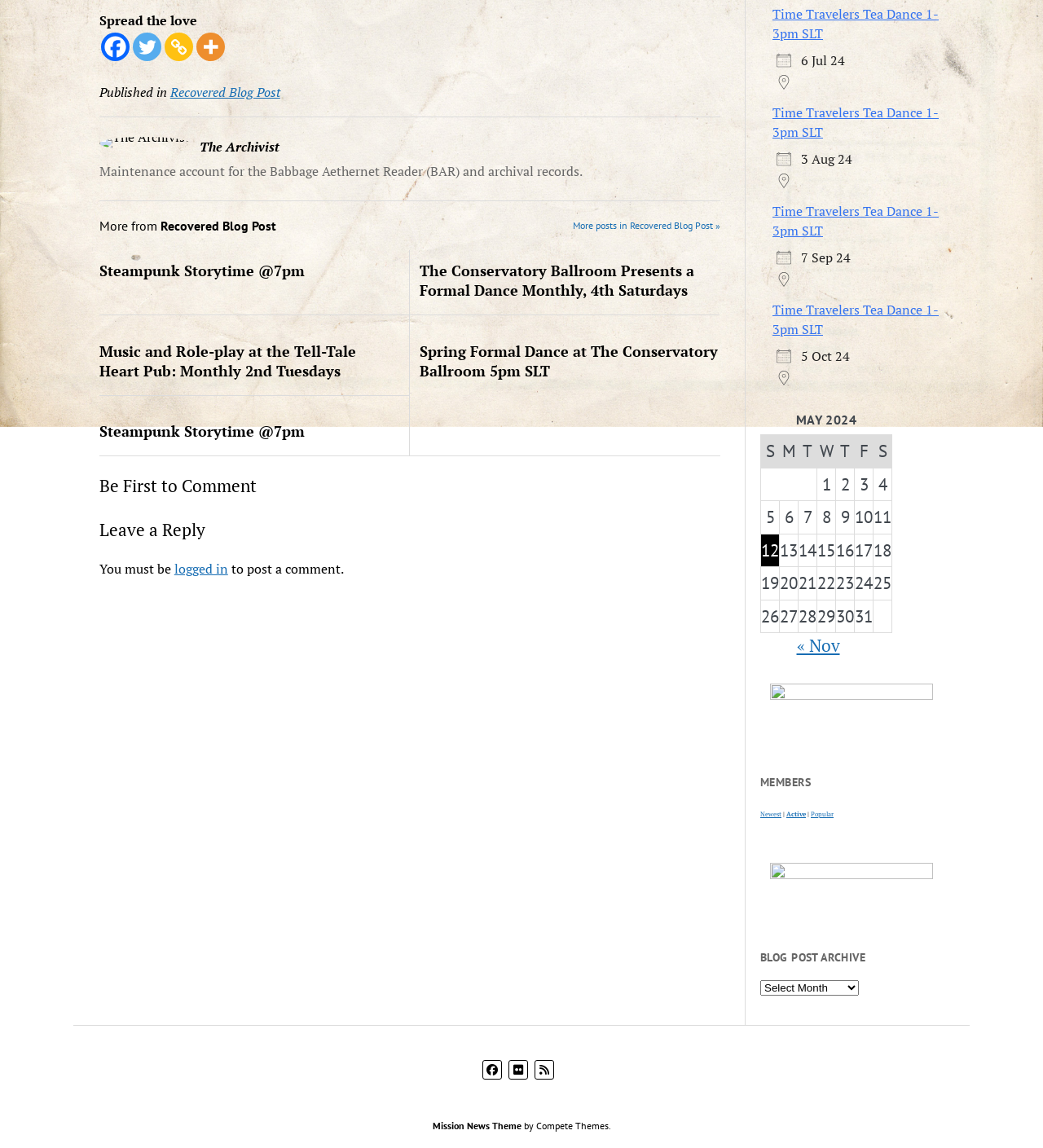Give a one-word or short-phrase answer to the following question: 
What is the name of the maintenance account?

The Archivist